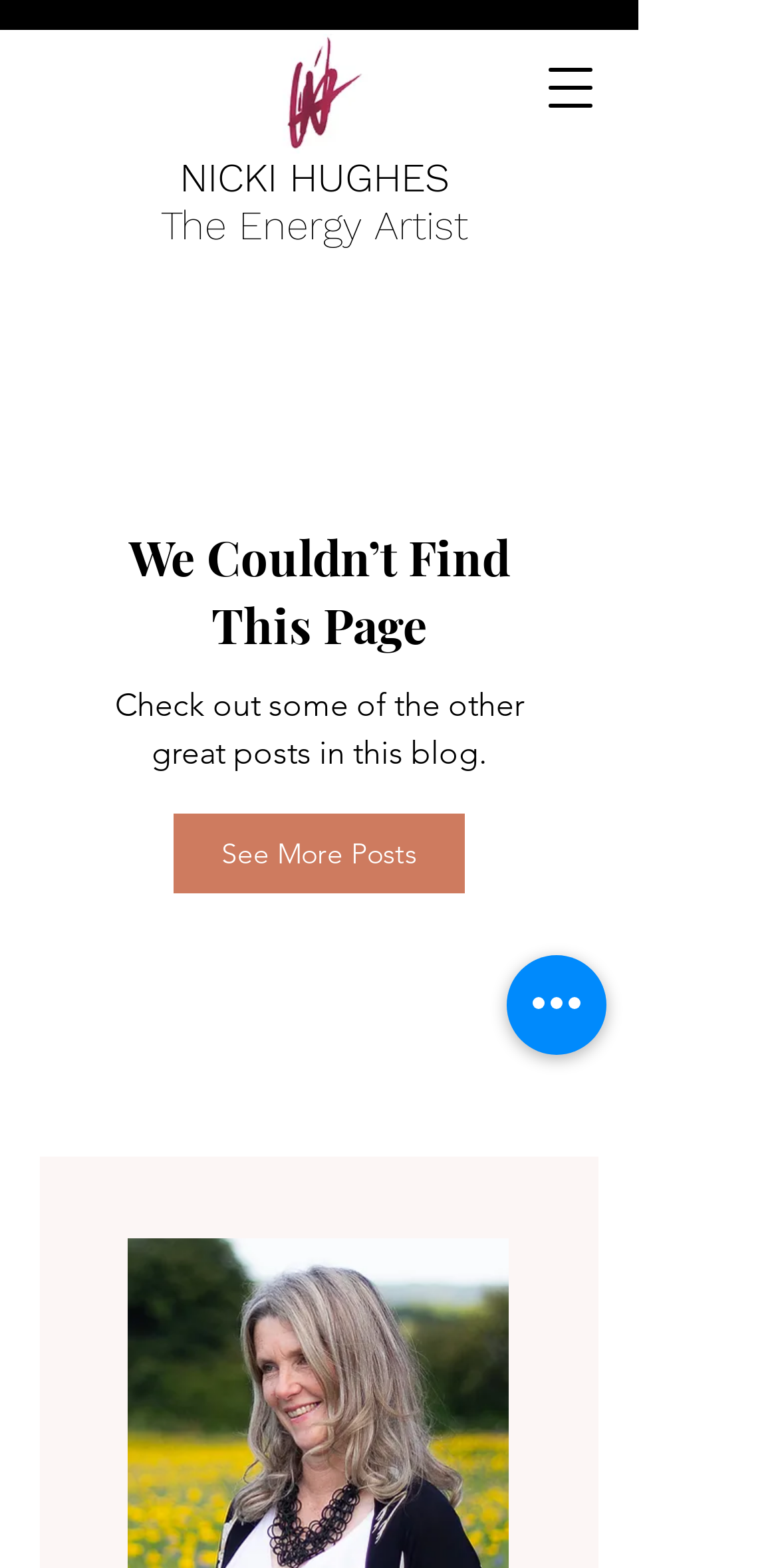Find the UI element described as: "NICKI HUGHES" and predict its bounding box coordinates. Ensure the coordinates are four float numbers between 0 and 1, [left, top, right, bottom].

[0.231, 0.098, 0.623, 0.128]